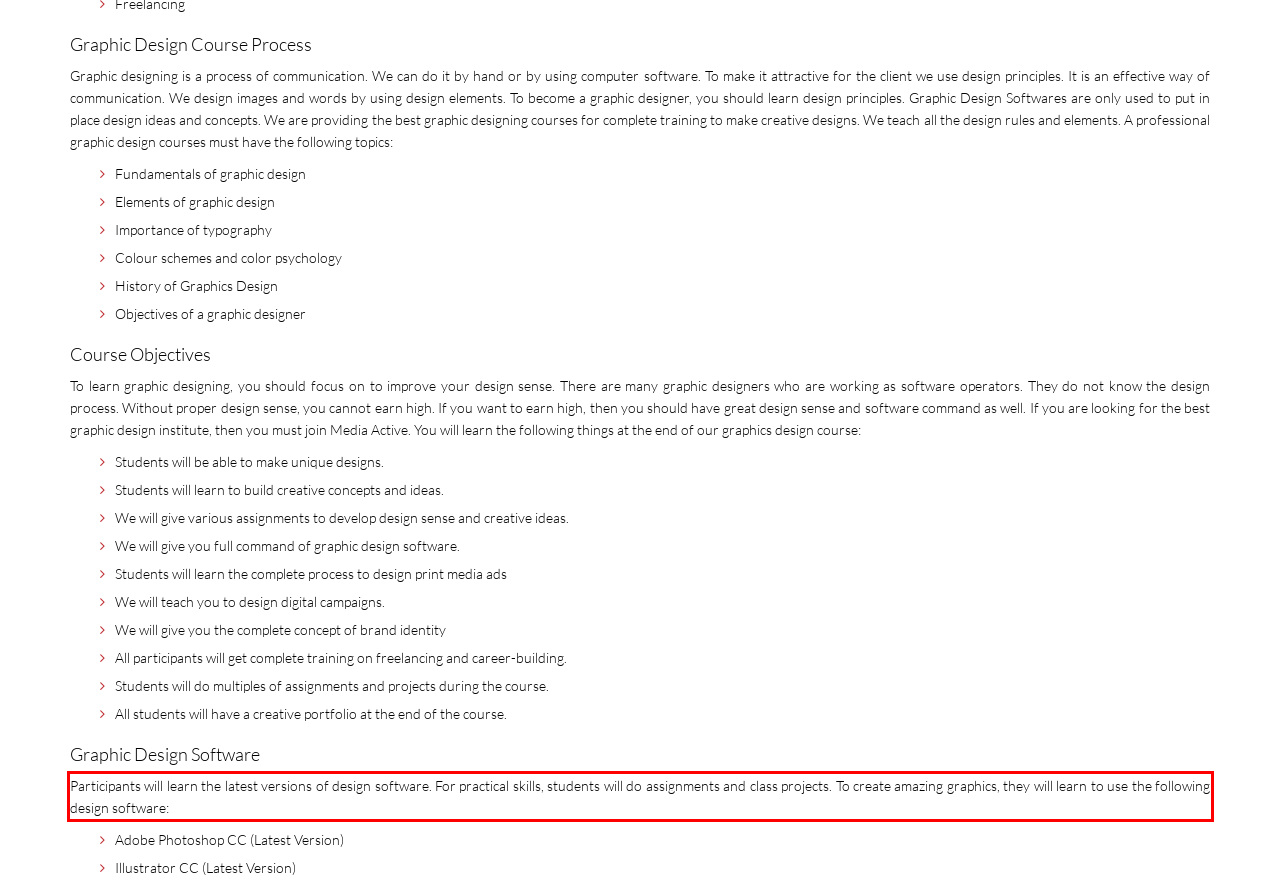Identify the red bounding box in the webpage screenshot and perform OCR to generate the text content enclosed.

Participants will learn the latest versions of design software. For practical skills, students will do assignments and class projects. To create amazing graphics, they will learn to use the following design software: